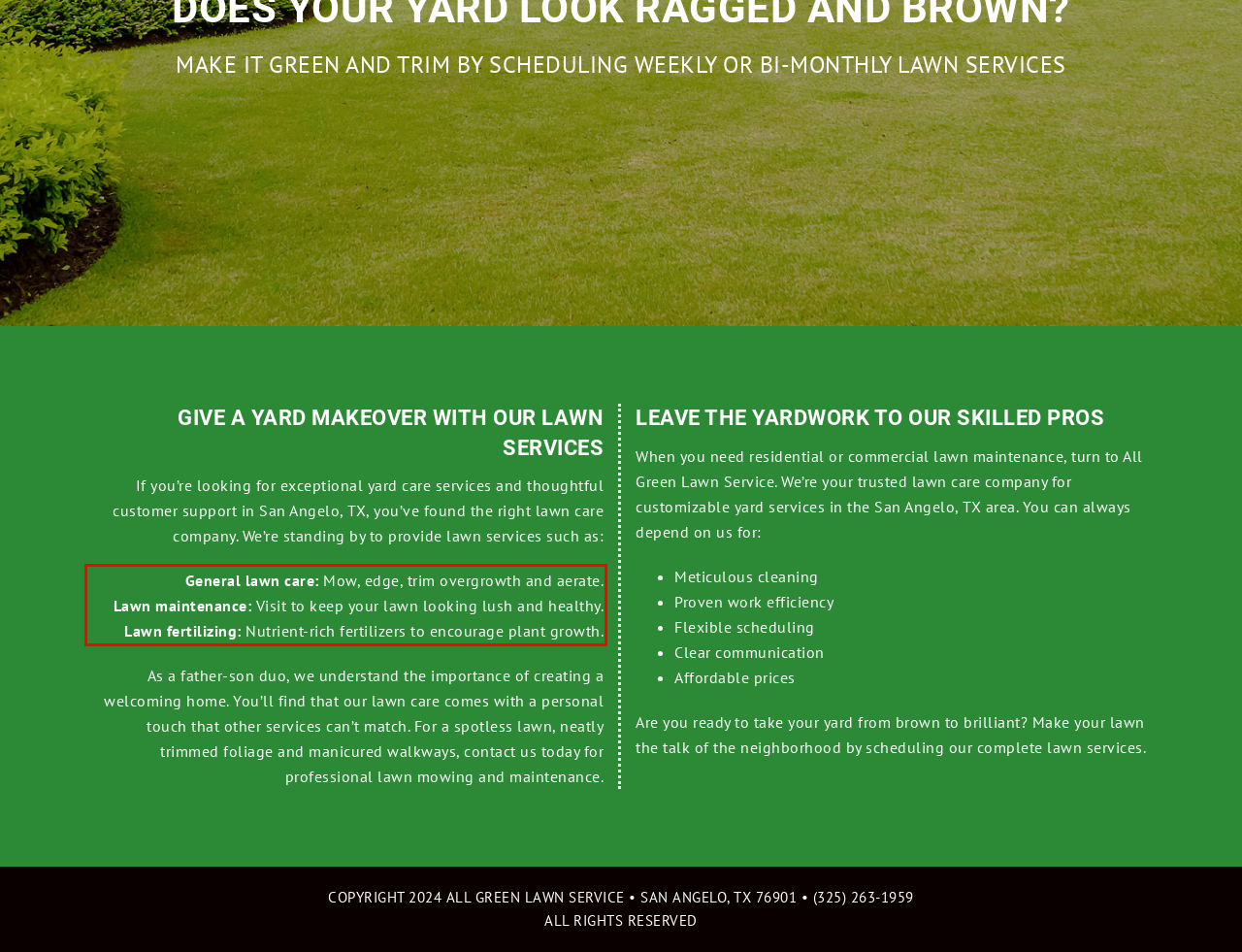Using the provided webpage screenshot, identify and read the text within the red rectangle bounding box.

General lawn care: Mow, edge, trim overgrowth and aerate. Lawn maintenance: Visit to keep your lawn looking lush and healthy. Lawn fertilizing: Nutrient-rich fertilizers to encourage plant growth.